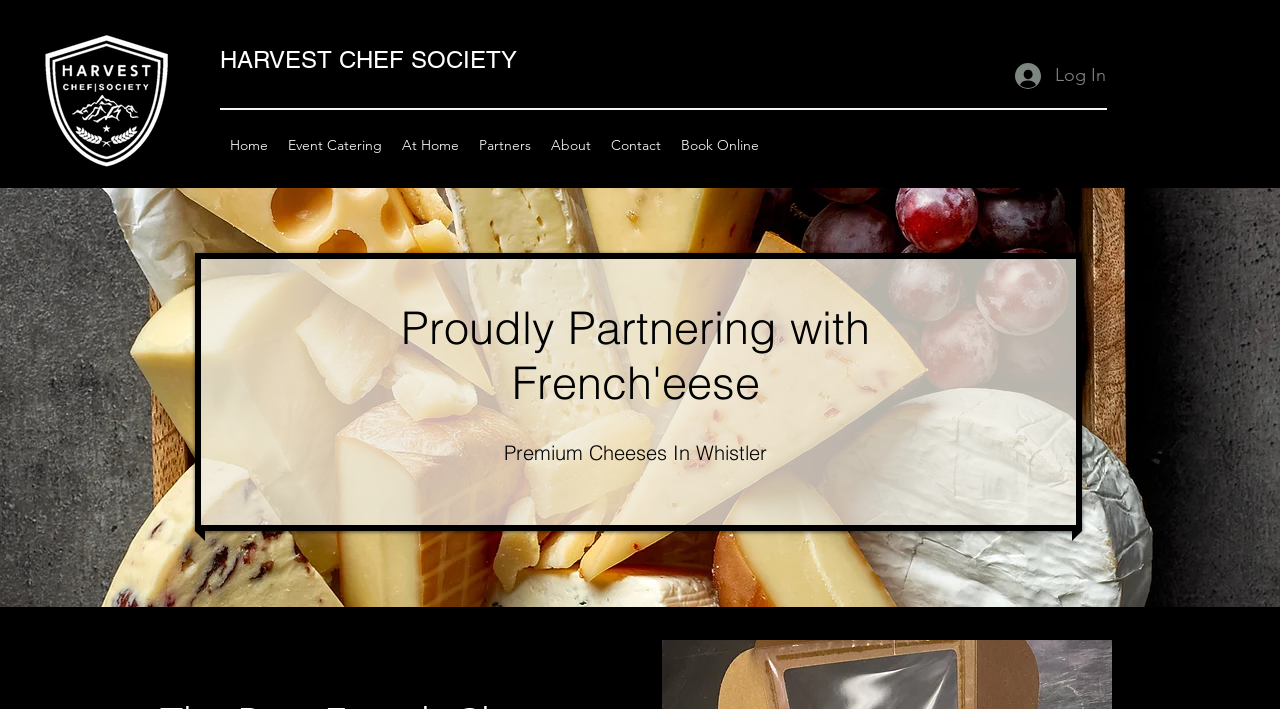Give the bounding box coordinates for the element described as: "HARVEST CHEF SOCIETY".

[0.172, 0.065, 0.404, 0.103]